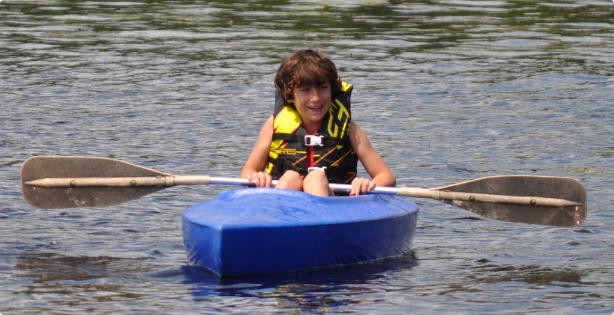What is the boy doing in the image?
Kindly offer a comprehensive and detailed response to the question.

The caption describes the boy as joyfully kayaking on a calm body of water, showcasing a moment of adventure and fun.